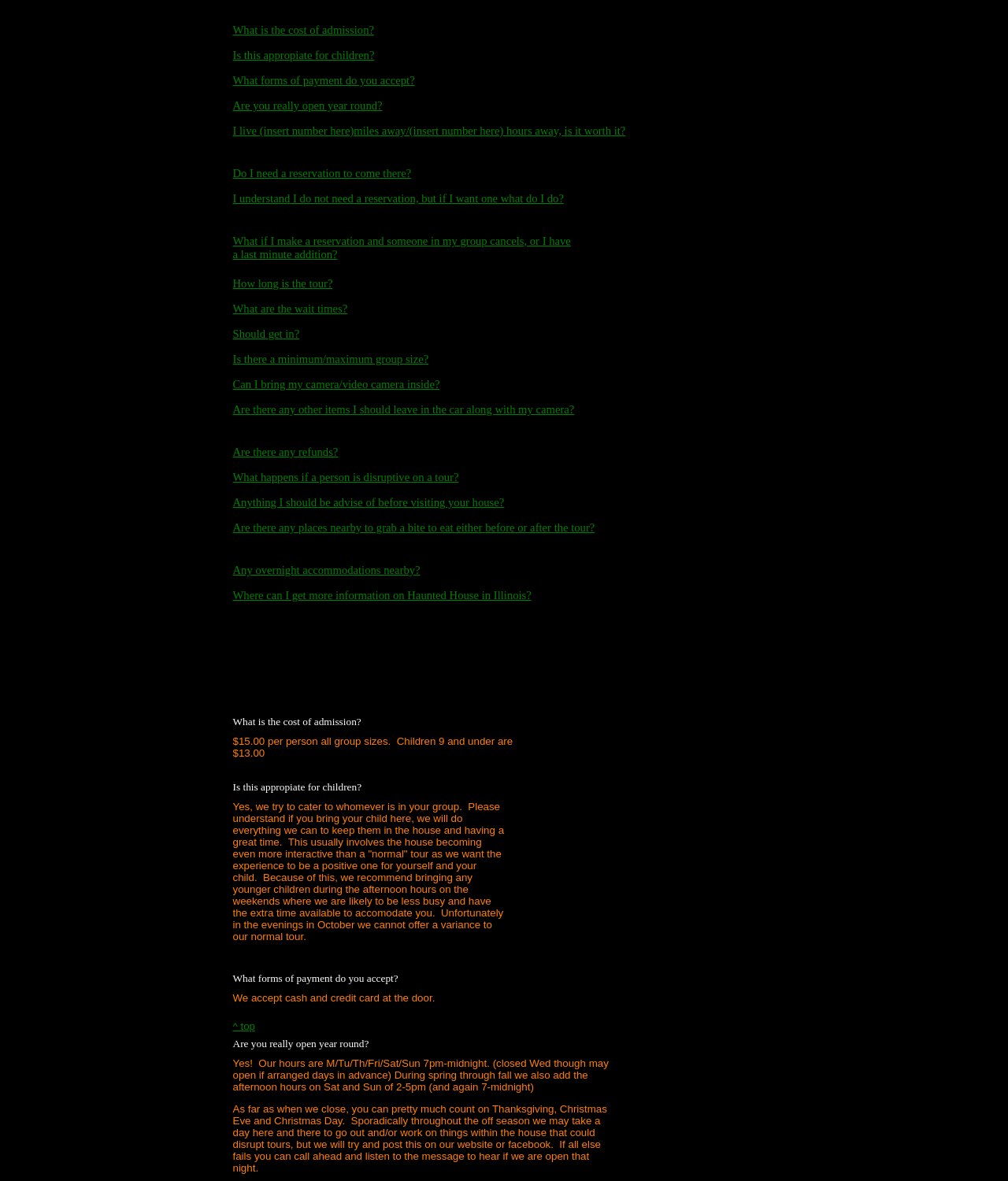Pinpoint the bounding box coordinates of the element you need to click to execute the following instruction: "Make a reservation for the tour". The bounding box should be represented by four float numbers between 0 and 1, in the format [left, top, right, bottom].

[0.231, 0.163, 0.559, 0.173]